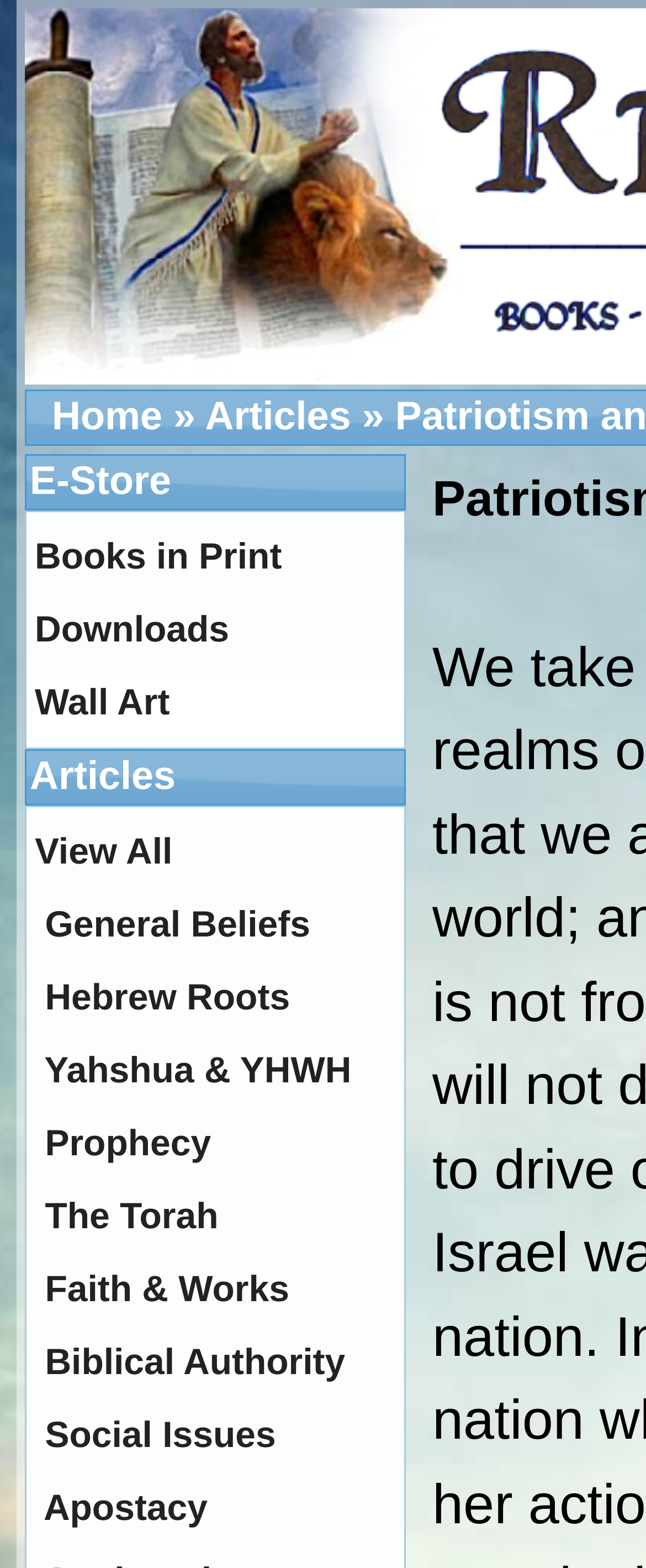Please look at the image and answer the question with a detailed explanation: What is the first article category?

I looked at the list of article categories and found that the first one is 'General Beliefs', which is linked to a page with more information.